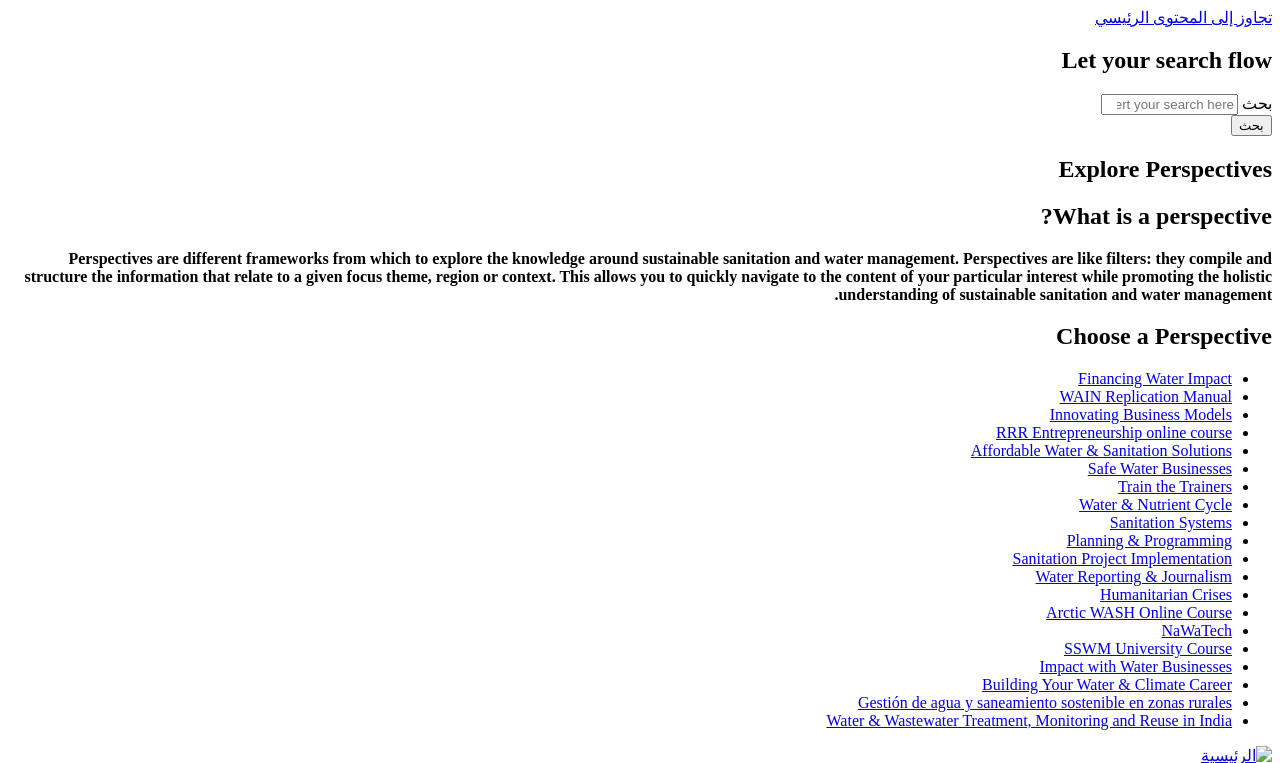Please find the bounding box coordinates of the element that must be clicked to perform the given instruction: "read about perspectives". The coordinates should be four float numbers from 0 to 1, i.e., [left, top, right, bottom].

[0.006, 0.266, 0.994, 0.301]